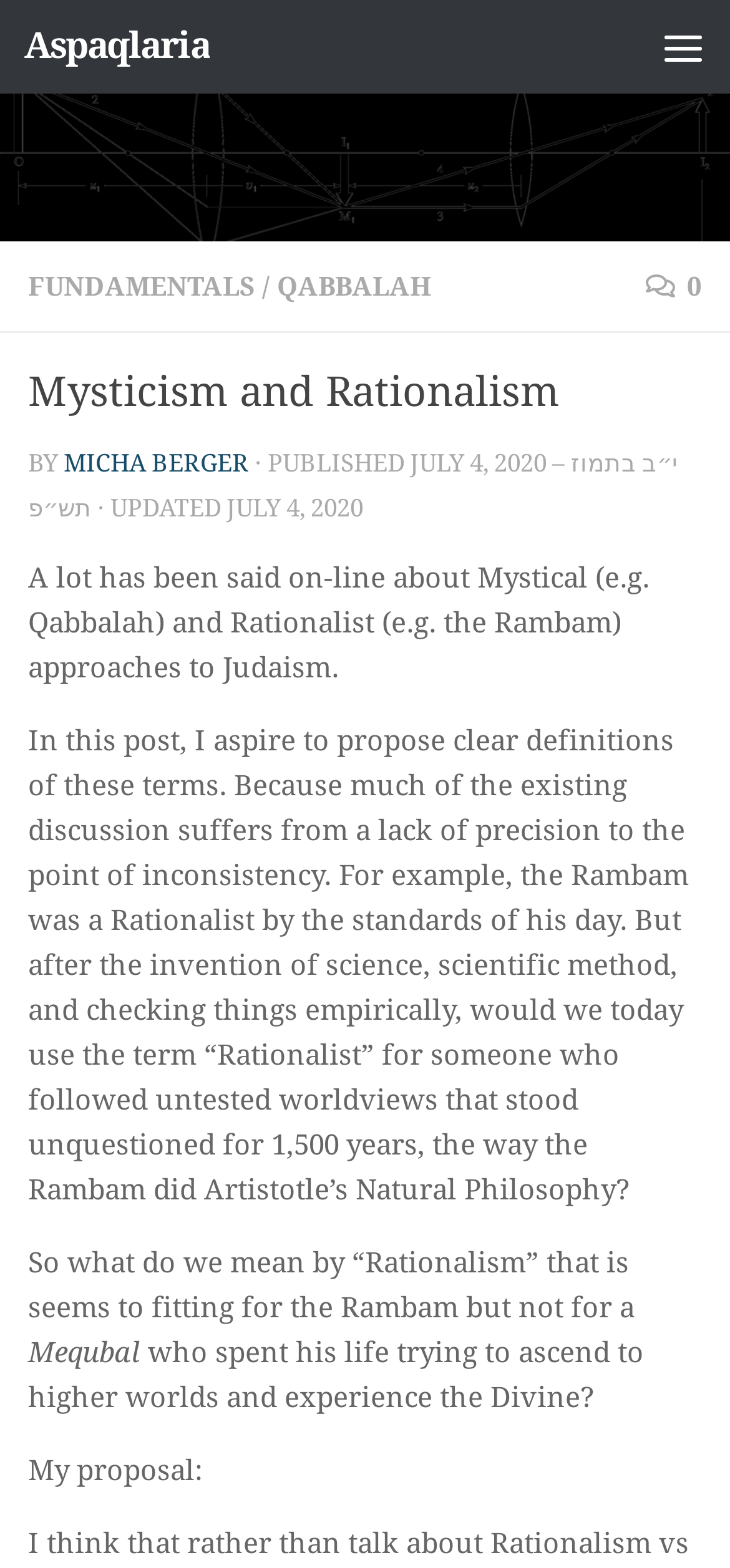Give an extensive and precise description of the webpage.

This webpage is titled "Mysticism and Rationalism - Aspaqlaria" and appears to be a blog post discussing the definitions of Mystical and Rationalist approaches to Judaism. 

At the top of the page, there is a link to "Skip to content" and a link to the website's title "Aspaqlaria". On the right side of the top section, there is a button labeled "Menu". 

Below the top section, there is a navigation menu with links to "FUNDAMENTALS" and "QABBALAH", separated by a slash. 

The main content of the page starts with a heading "Mysticism and Rationalism" followed by the author's name "MICHA BERGER" and the publication date "JULY 4, 2020 – י״ב בתמוז תש״פ". 

The post begins with a paragraph discussing the lack of clear definitions for Mystical and Rationalist approaches to Judaism. The text then continues with several paragraphs exploring the meaning of "Rationalism" in the context of Judaism, referencing the Rambam and his approach to Aristotle's Natural Philosophy. 

The post also mentions a Mequbal, who spent his life trying to ascend to higher worlds and experience the Divine, and the author proposes their own definition of these terms.